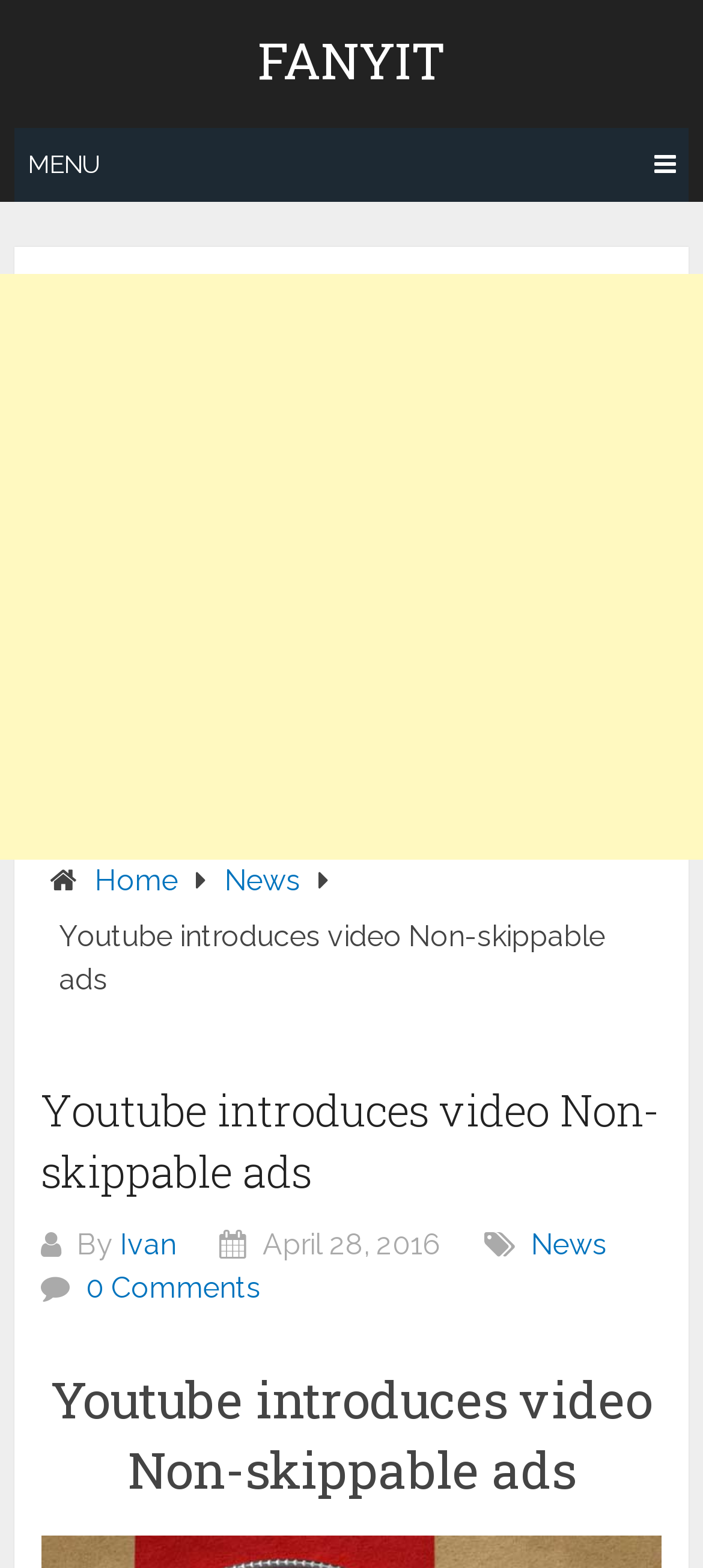Identify the bounding box coordinates of the part that should be clicked to carry out this instruction: "Read the electrical services blog".

None